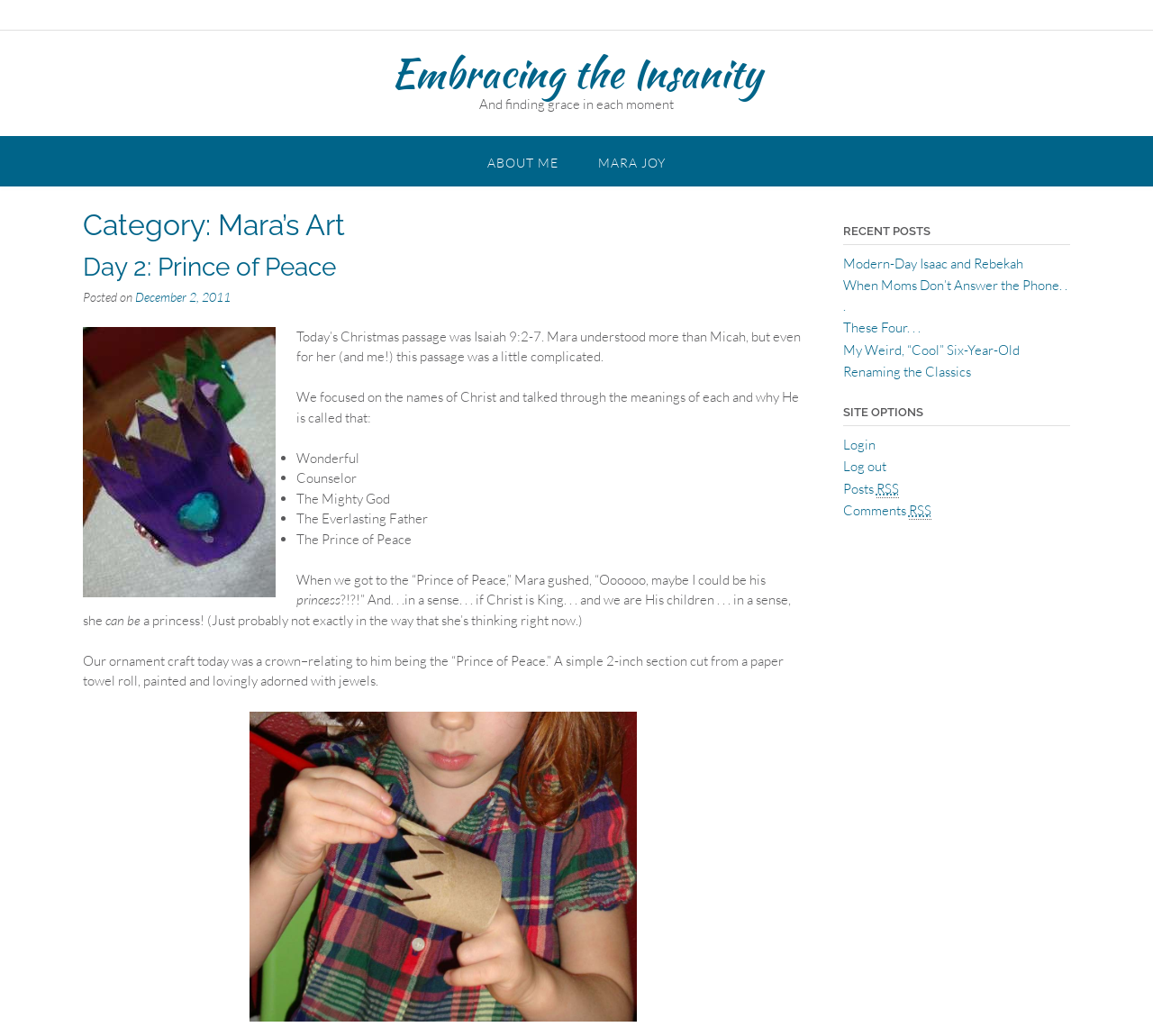What is the theme of the ornament craft mentioned in the post?
Respond with a short answer, either a single word or a phrase, based on the image.

Crown